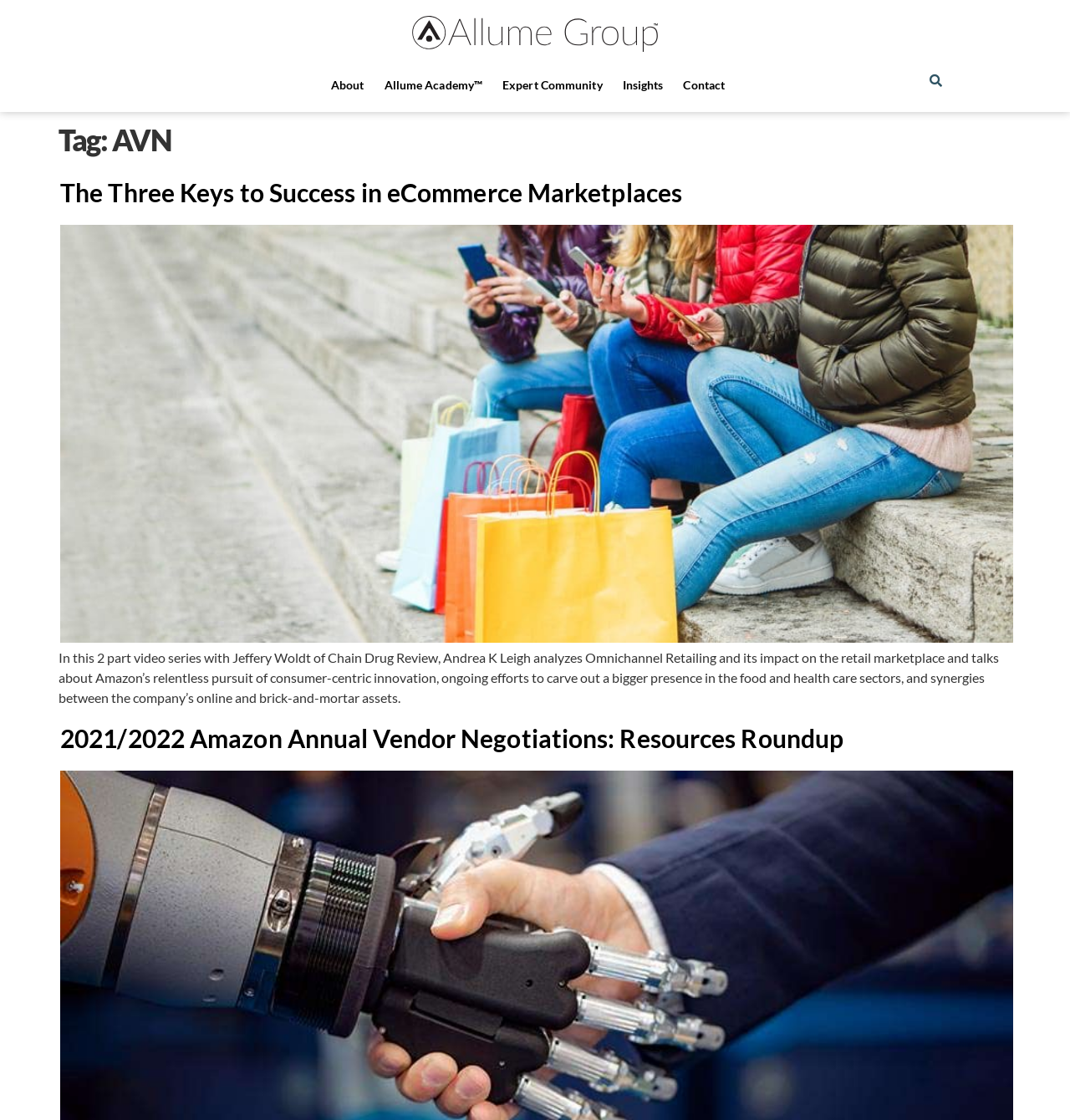What is the main topic of the article?
Based on the image, answer the question in a detailed manner.

Based on the webpage, the main topic of the article is eCommerce Marketplaces, which can be inferred from the heading 'The Three Keys to Success in eCommerce Marketplaces' and the content of the article.